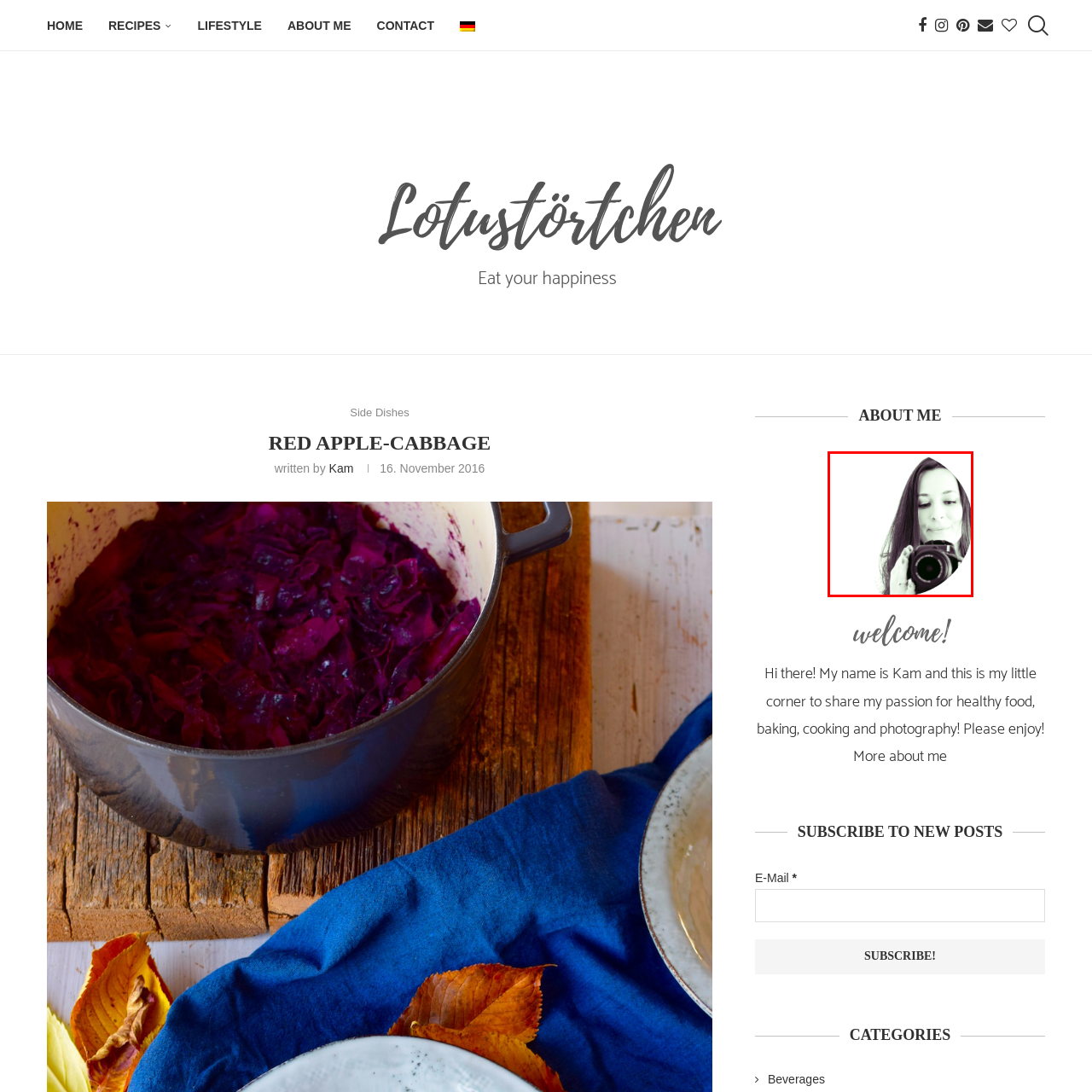What is the woman's passion?
Refer to the image enclosed in the red bounding box and answer the question thoroughly.

The image captures the woman in a moment of creativity, suggesting her passion for photography, which is also evident from her holding a camera close to her face.